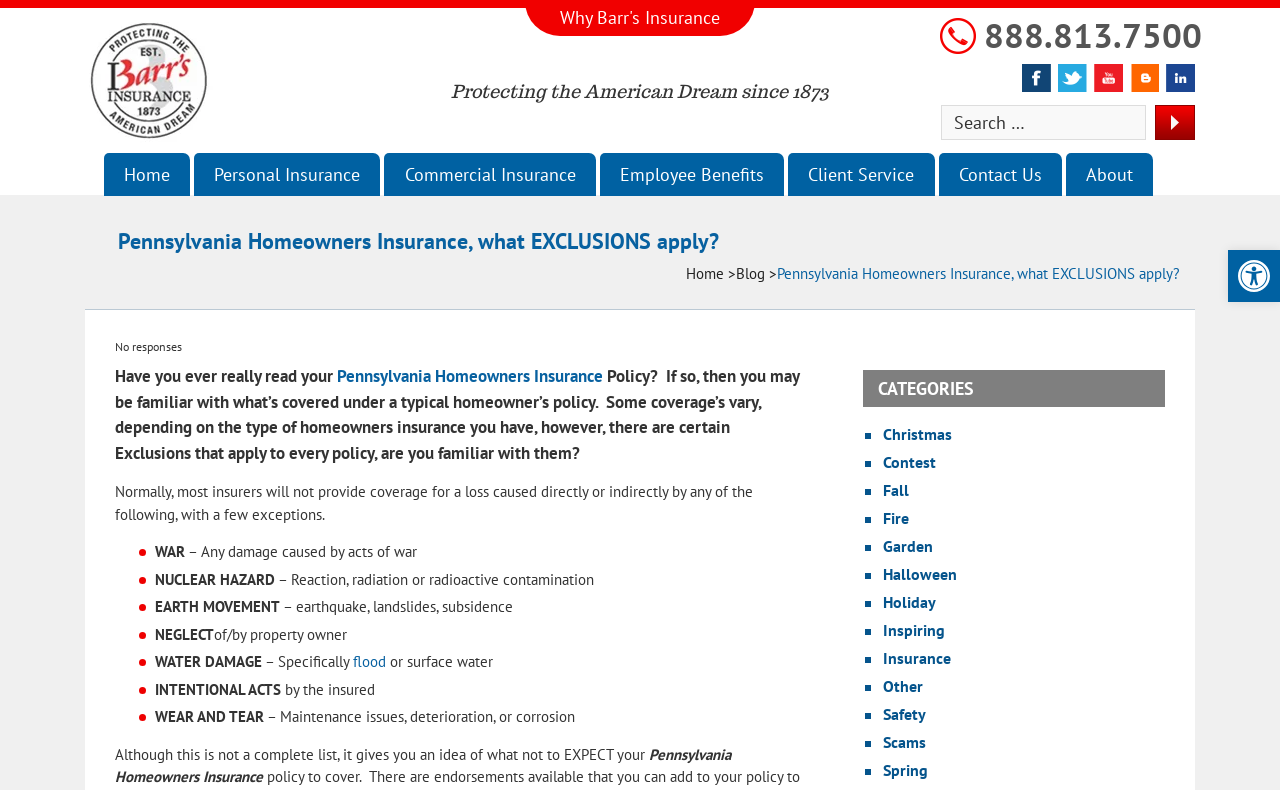Determine the bounding box coordinates of the element that should be clicked to execute the following command: "Visit the Modesto clinic".

None